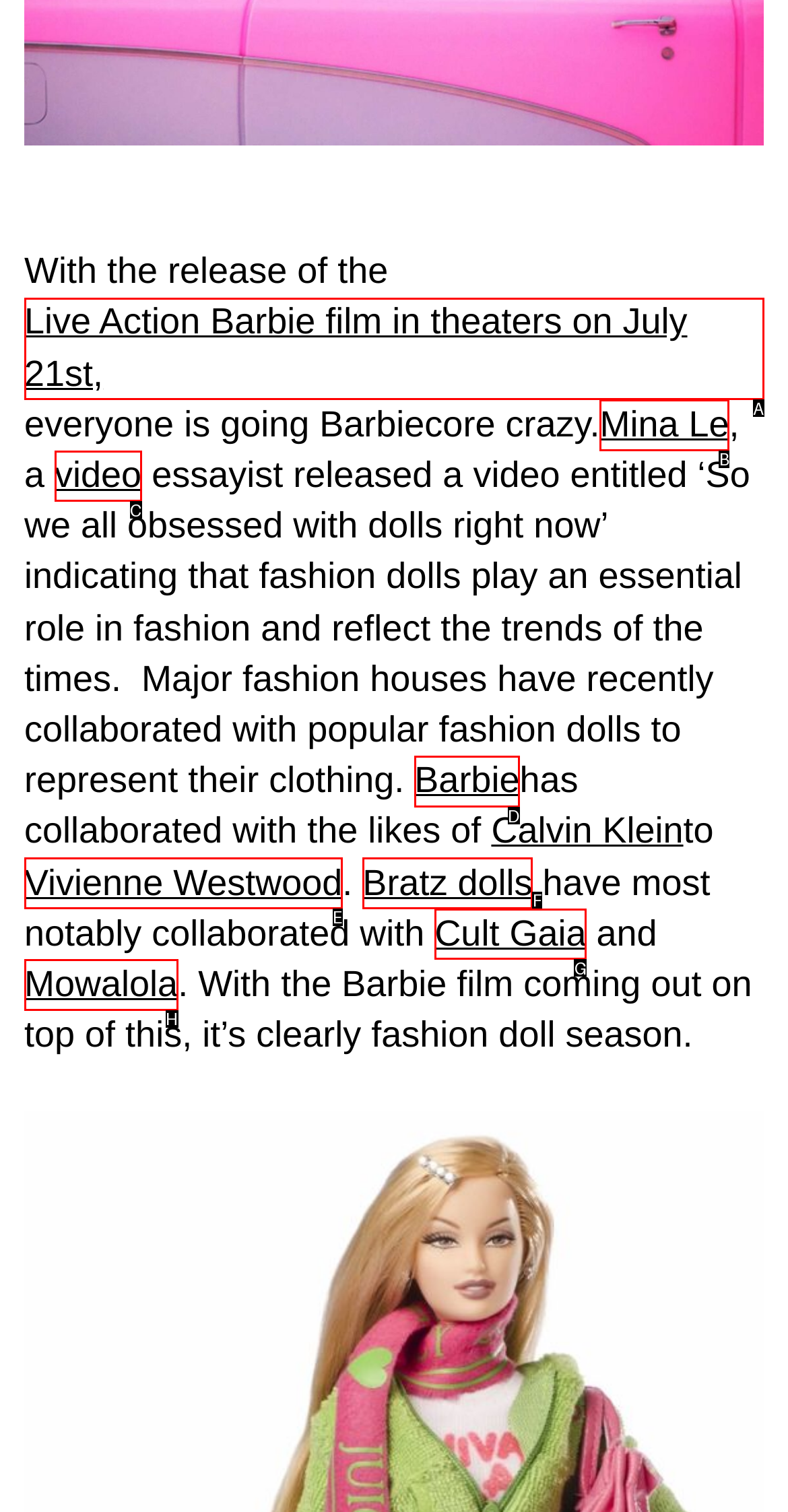Tell me which option I should click to complete the following task: Learn more about Barbie's collaboration with fashion houses
Answer with the option's letter from the given choices directly.

D